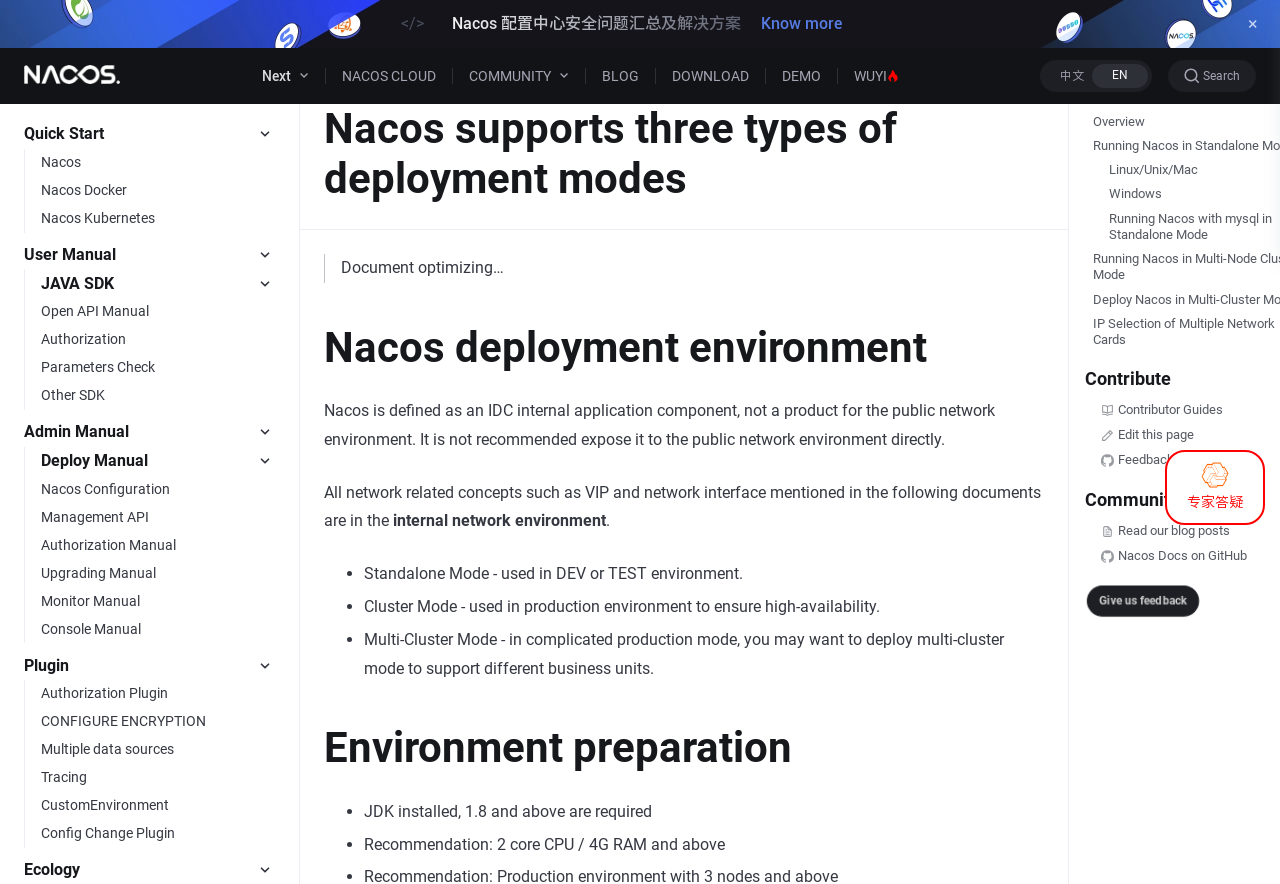Identify the bounding box coordinates for the UI element described as follows: "Other SDK". Ensure the coordinates are four float numbers between 0 and 1, formatted as [left, top, right, bottom].

[0.026, 0.432, 0.221, 0.464]